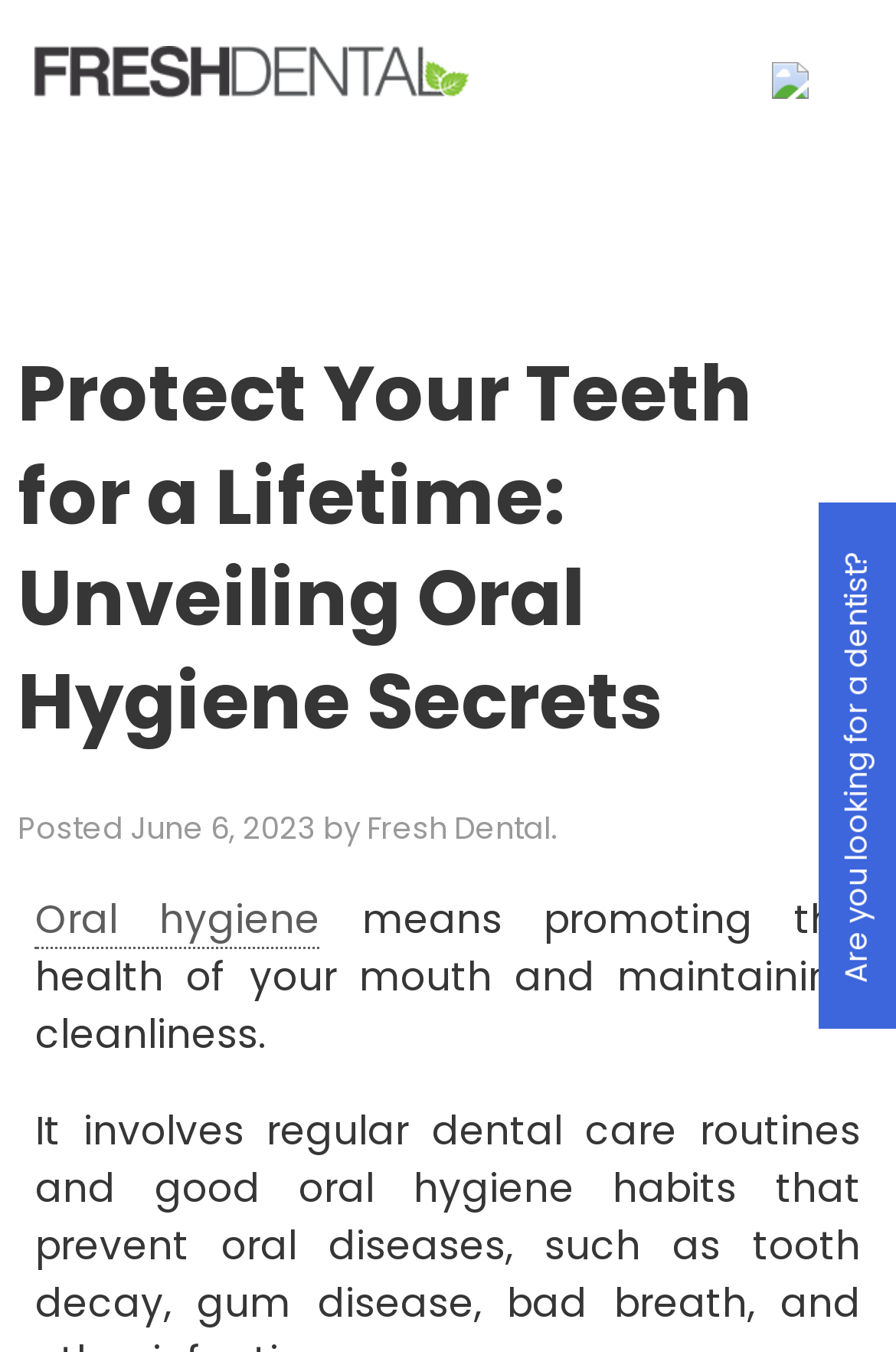How many images are on the webpage?
Based on the visual, give a brief answer using one word or a short phrase.

2